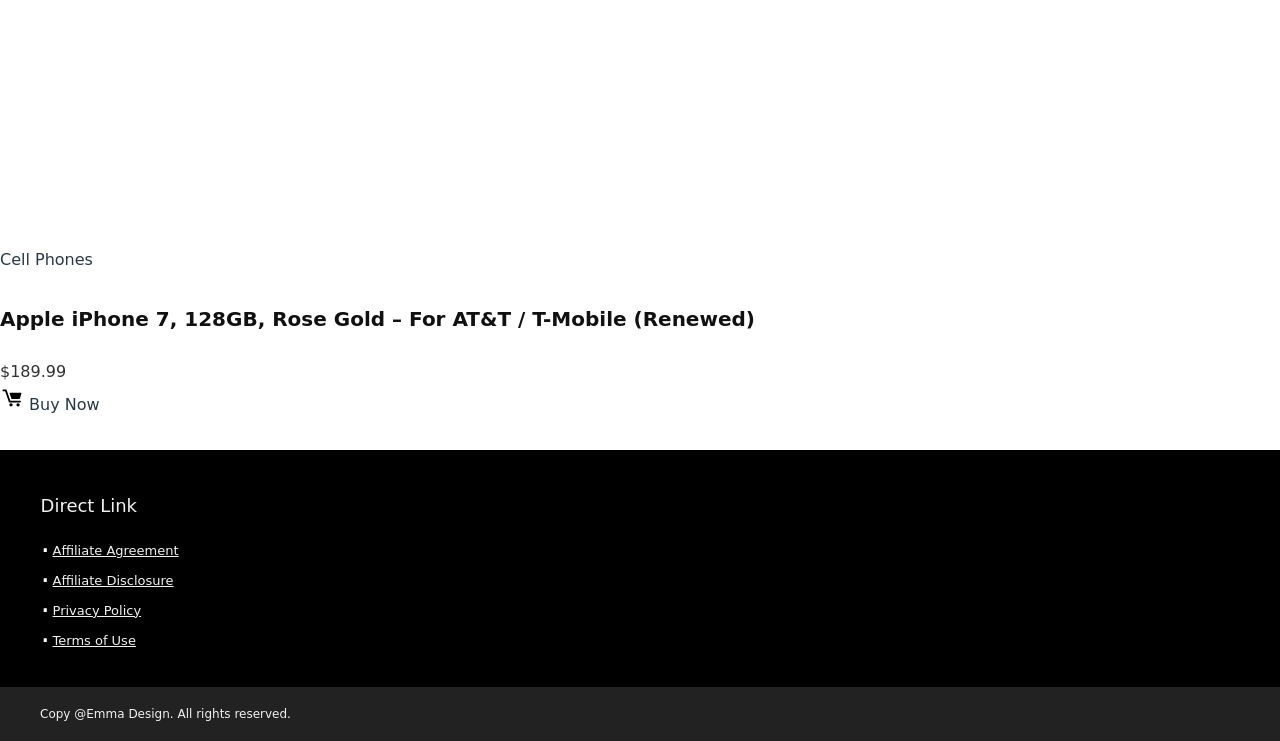What is the action associated with the 'Buy Now' button?
Can you provide a detailed and comprehensive answer to the question?

The 'Buy Now' button is a link element with bounding box coordinates [0.0, 0.532, 0.078, 0.558], which suggests that clicking on it will initiate a purchase action